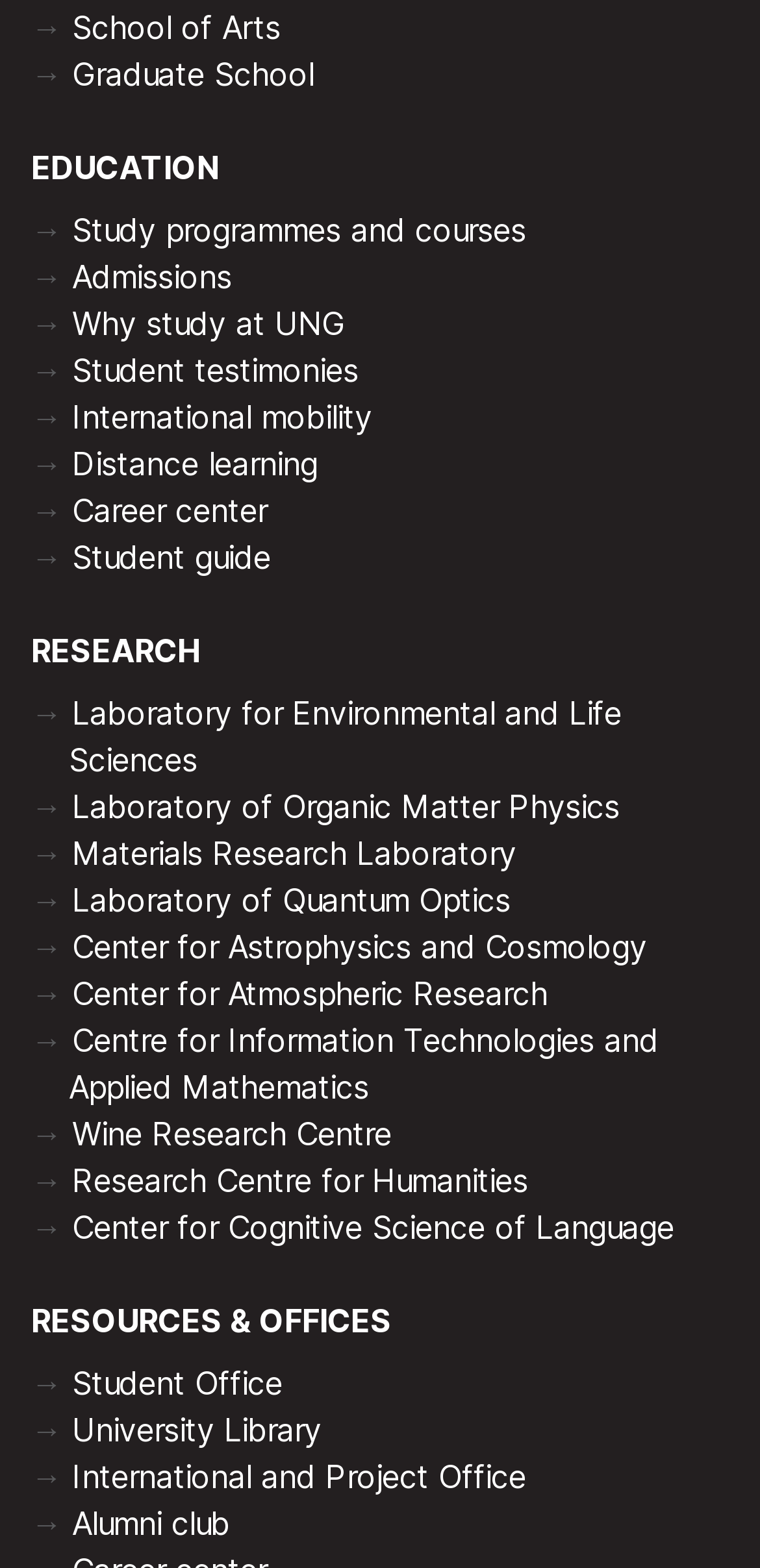Locate the bounding box coordinates of the clickable element to fulfill the following instruction: "Visit the University Library". Provide the coordinates as four float numbers between 0 and 1 in the format [left, top, right, bottom].

[0.095, 0.9, 0.423, 0.924]